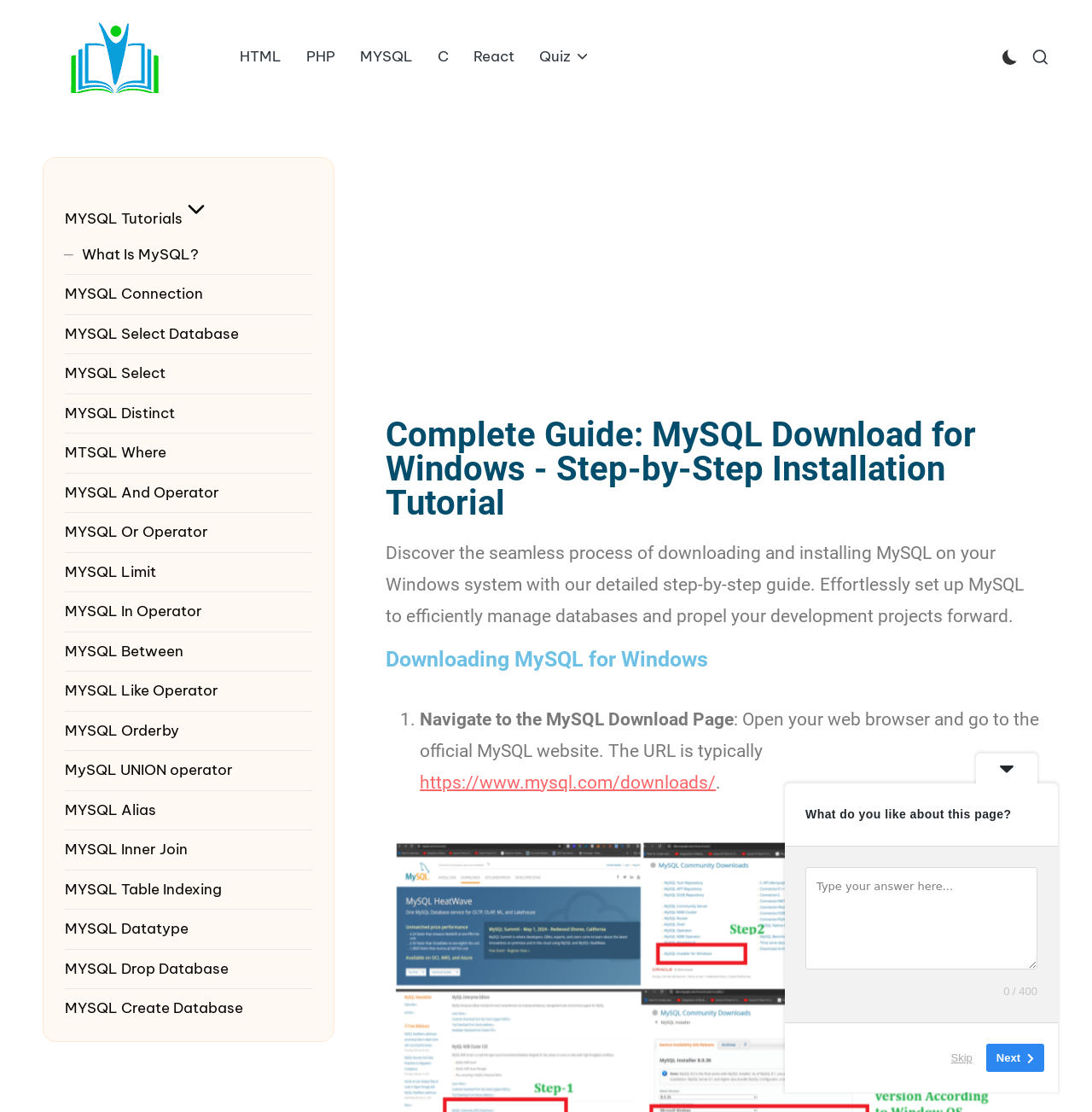Pinpoint the bounding box coordinates of the area that must be clicked to complete this instruction: "Type your answer in the textbox".

[0.738, 0.78, 0.95, 0.872]